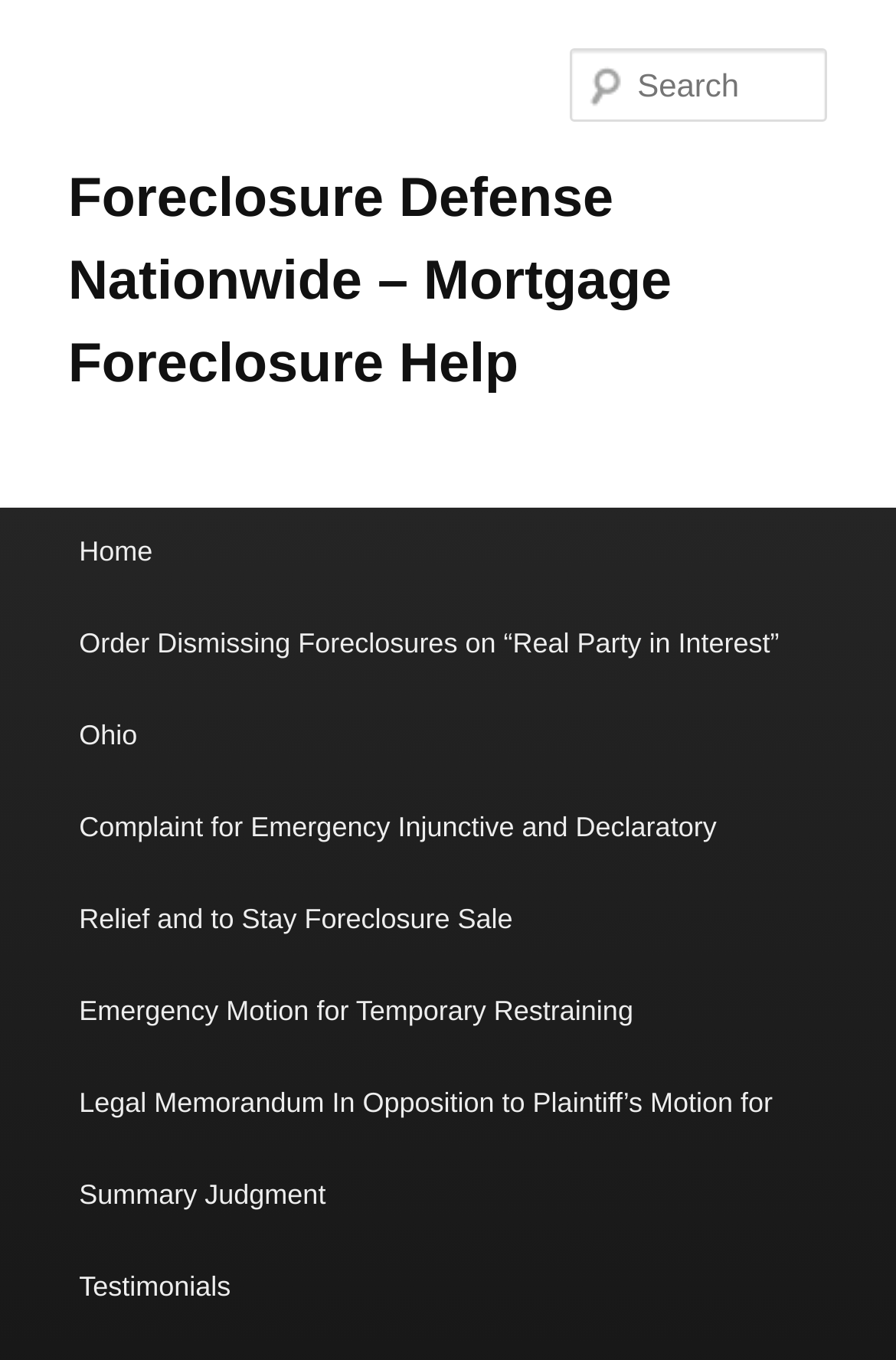Use a single word or phrase to respond to the question:
Is there a search function on this website?

Yes